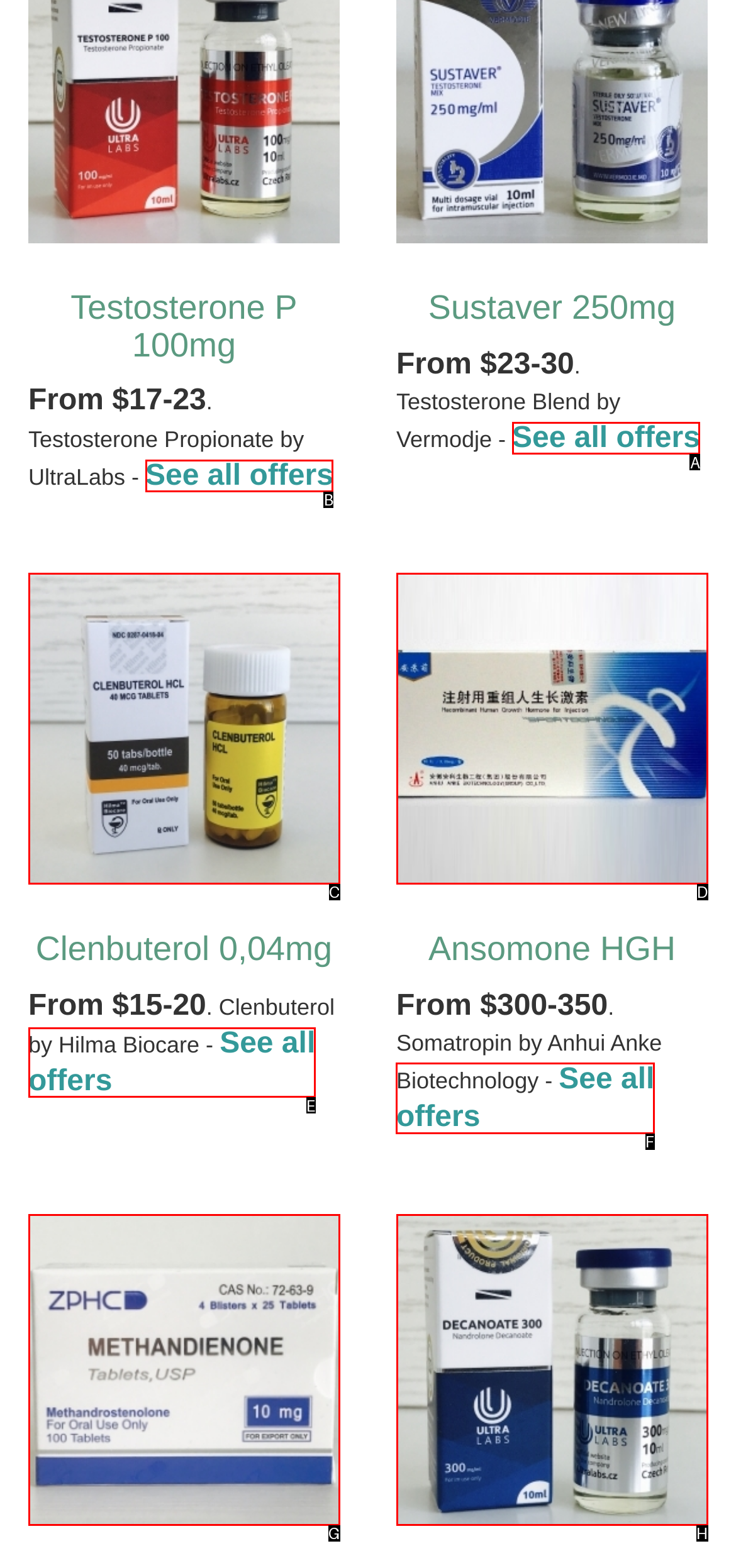From the available options, which lettered element should I click to complete this task: See all Somatropin by Anhui Anke Biotechnology offers?

F